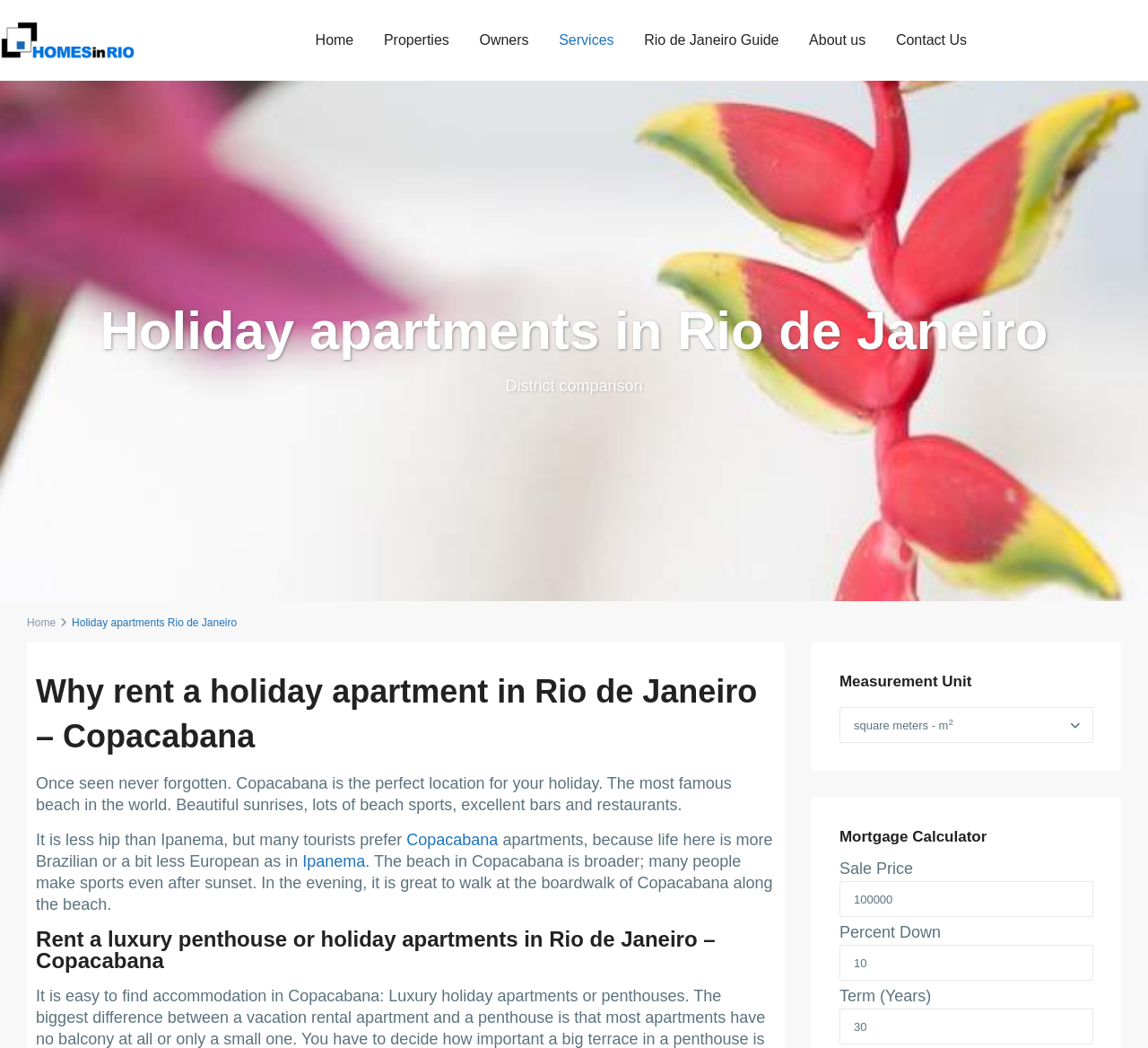Please find the bounding box coordinates of the element that needs to be clicked to perform the following instruction: "Read about topics for a psychology research paper". The bounding box coordinates should be four float numbers between 0 and 1, represented as [left, top, right, bottom].

None